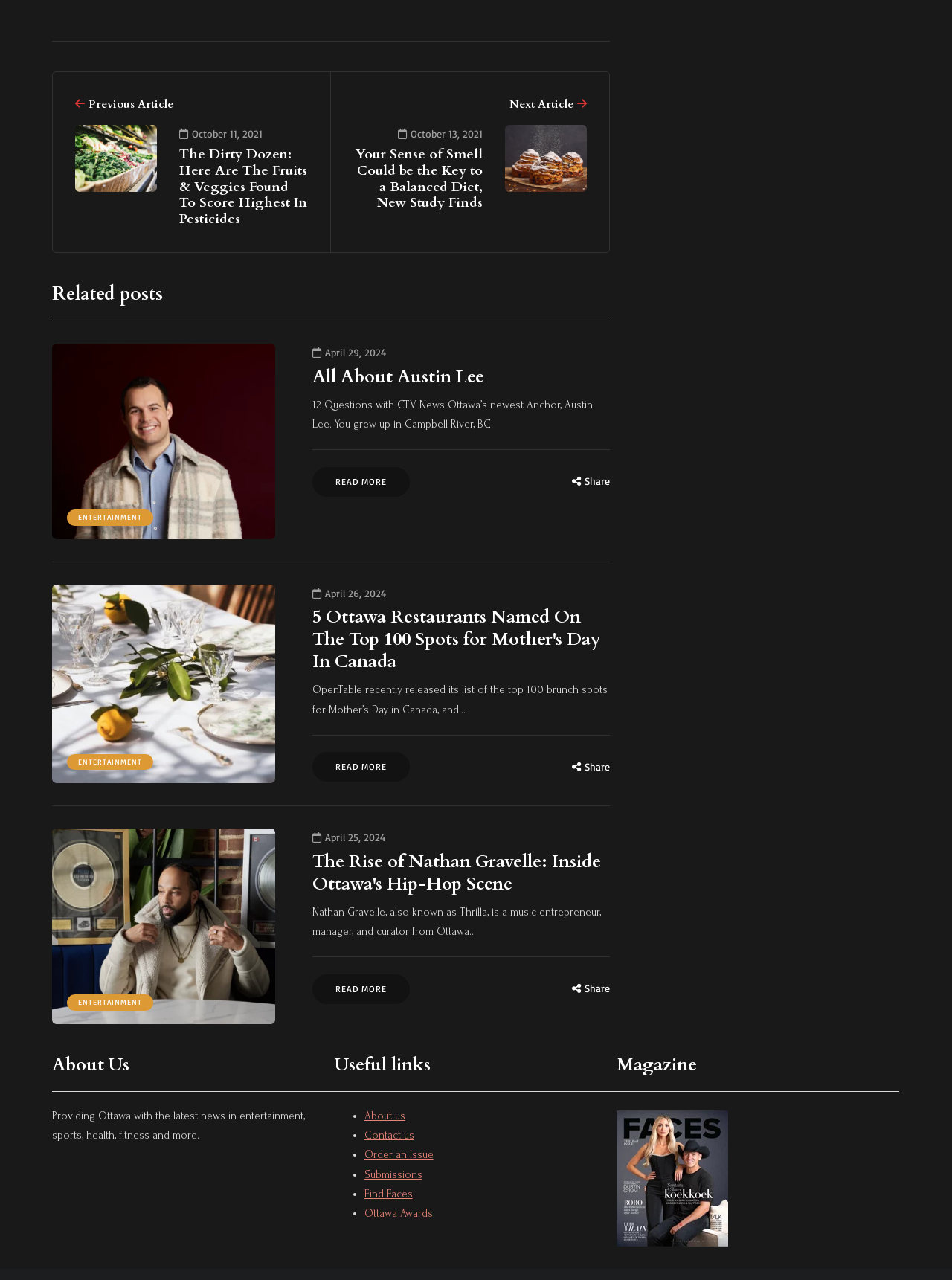What is the title of the section above the article '12 Questions with CTV News Ottawa’s newest Anchor, Austin Lee'?
Look at the image and respond with a one-word or short phrase answer.

All About Austin Lee